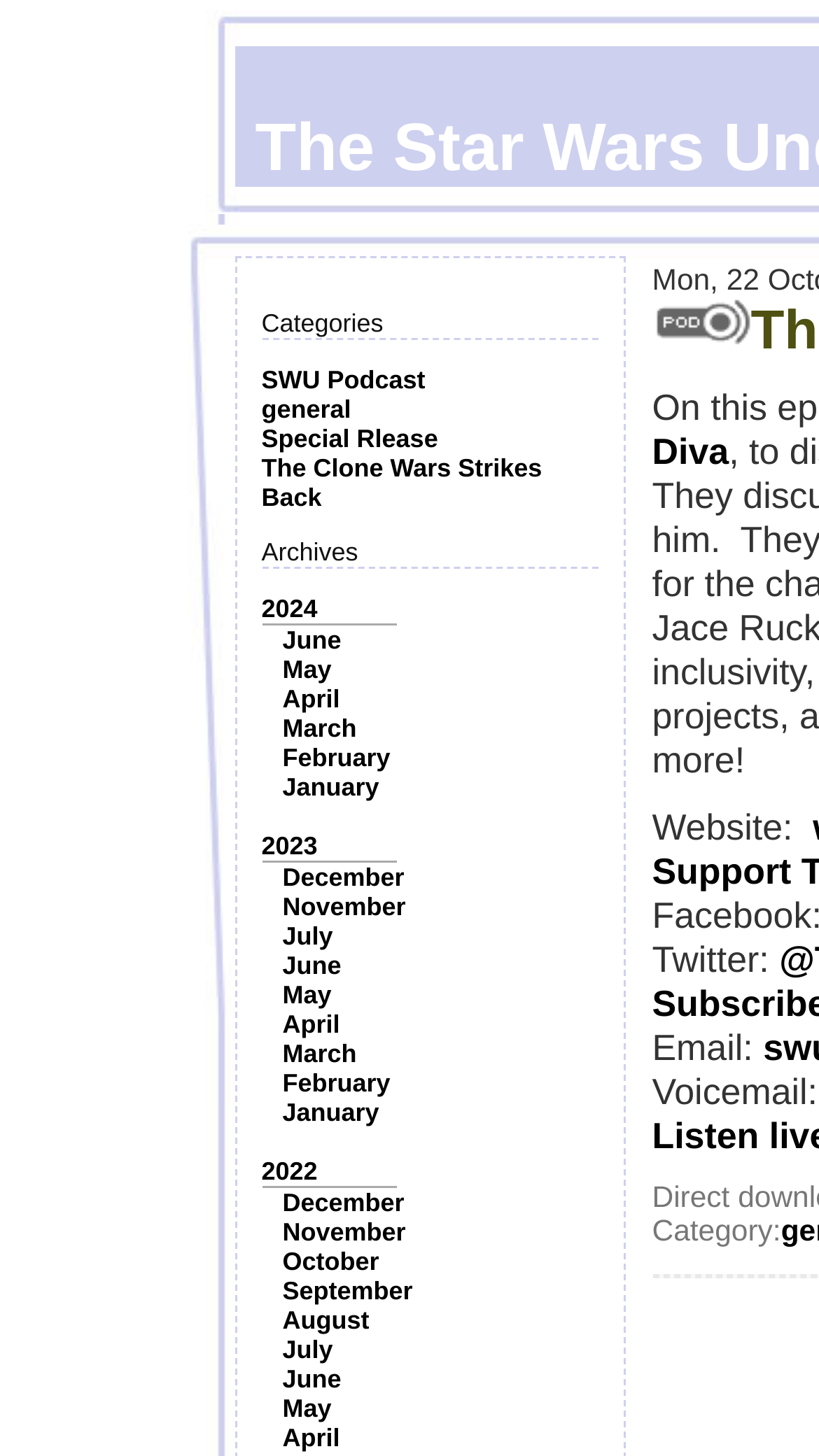Pinpoint the bounding box coordinates of the clickable area necessary to execute the following instruction: "View archives for 2024". The coordinates should be given as four float numbers between 0 and 1, namely [left, top, right, bottom].

[0.319, 0.408, 0.388, 0.428]